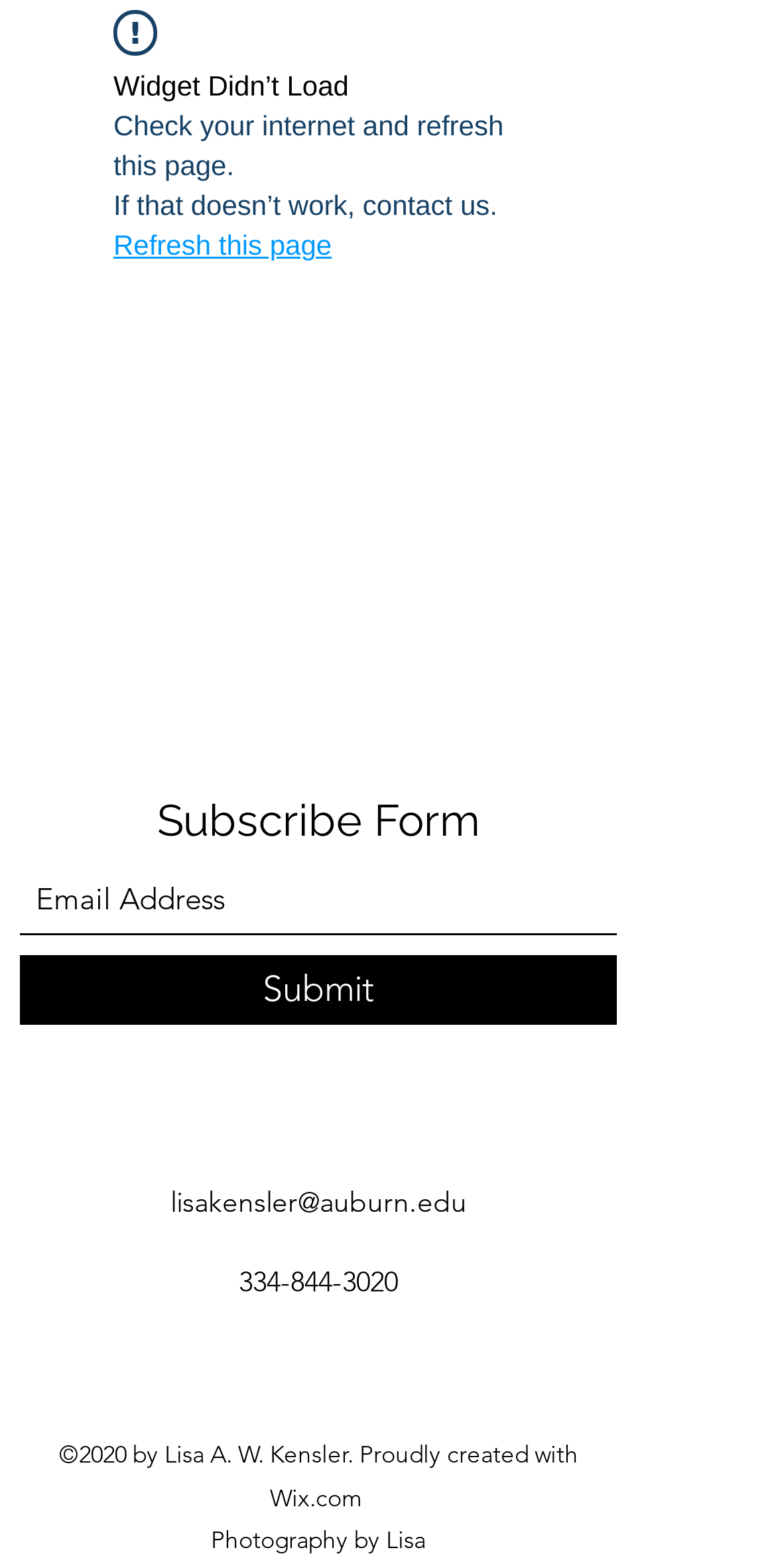What is the error message displayed?
Please respond to the question with a detailed and informative answer.

The error message is displayed at the top of the webpage, indicating that a widget failed to load. The message is accompanied by instructions to check the internet connection and refresh the page.